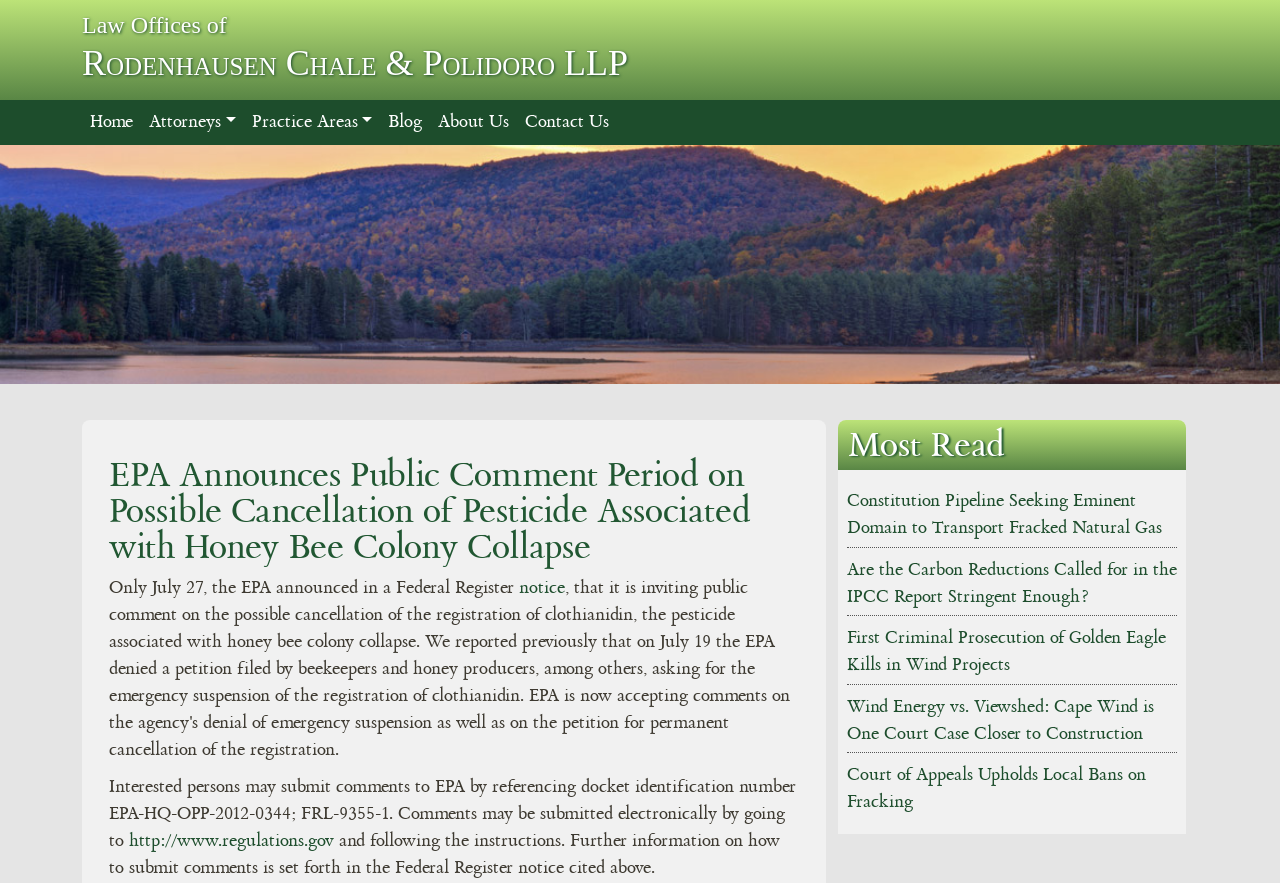Please answer the following question as detailed as possible based on the image: 
What is the topic of the article?

I found the answer by reading the heading element below the navigation menu, which contains the text 'EPA Announces Public Comment Period on Possible Cancellation of Pesticide Associated with Honey Bee Colony Collapse'.